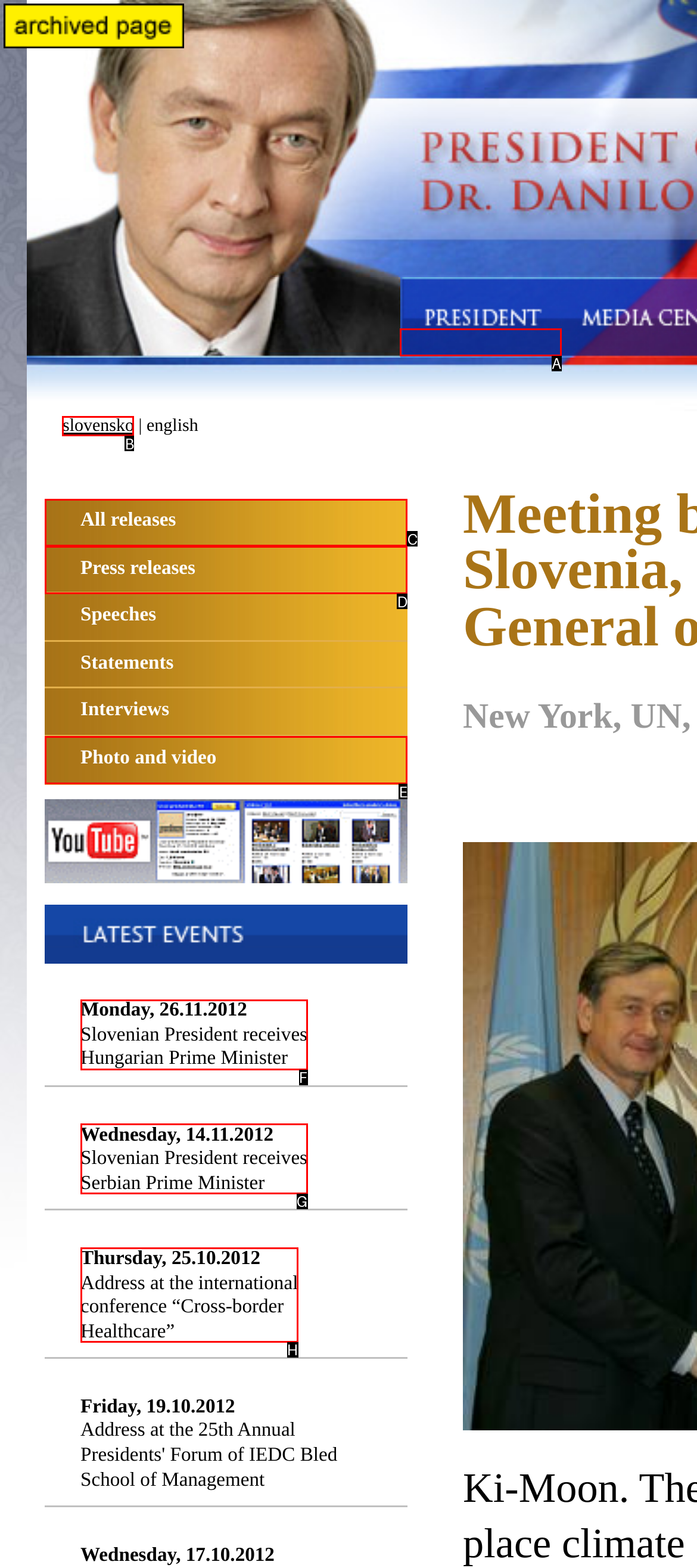Tell me which one HTML element best matches the description: Photo and video
Answer with the option's letter from the given choices directly.

E